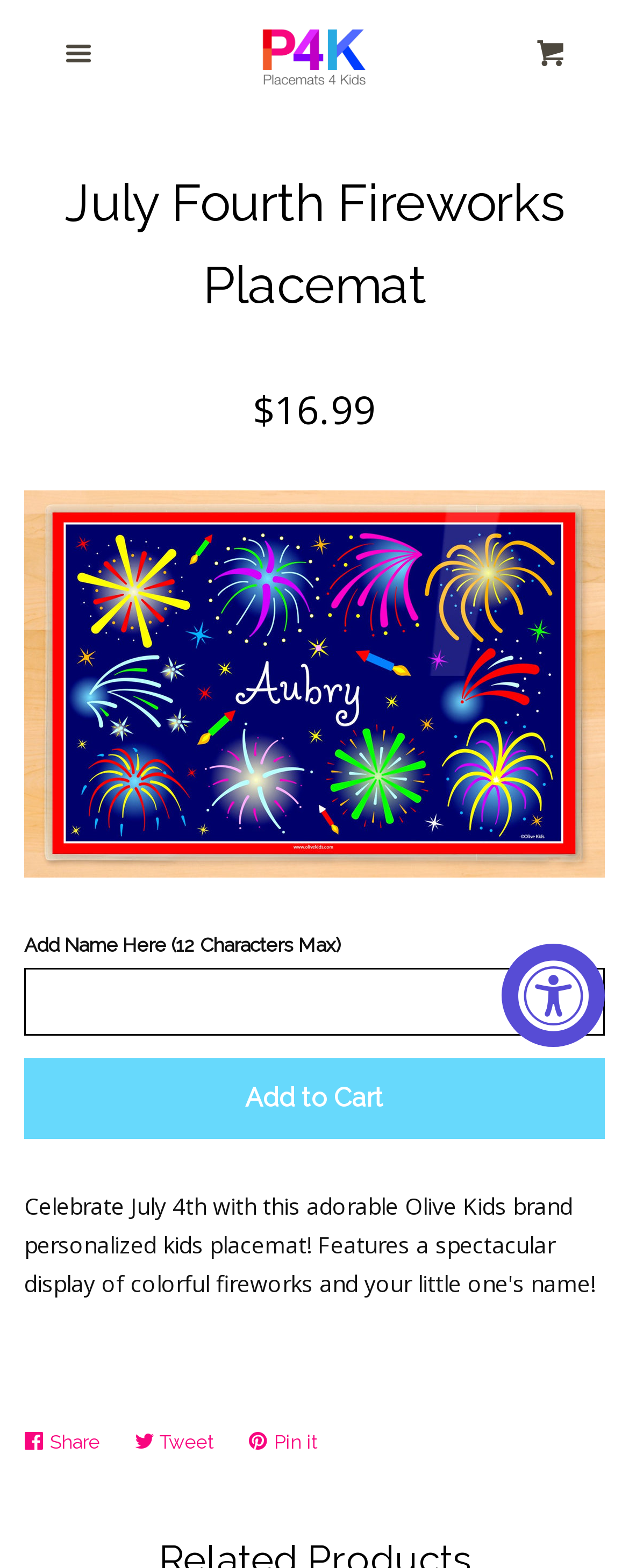Please examine the image and provide a detailed answer to the question: How many social media sharing options are available?

I found the number of social media sharing options by counting the links at the bottom of the page, which are 'Share on Facebook', 'Tweet on Twitter', and 'Pin on Pinterest'.